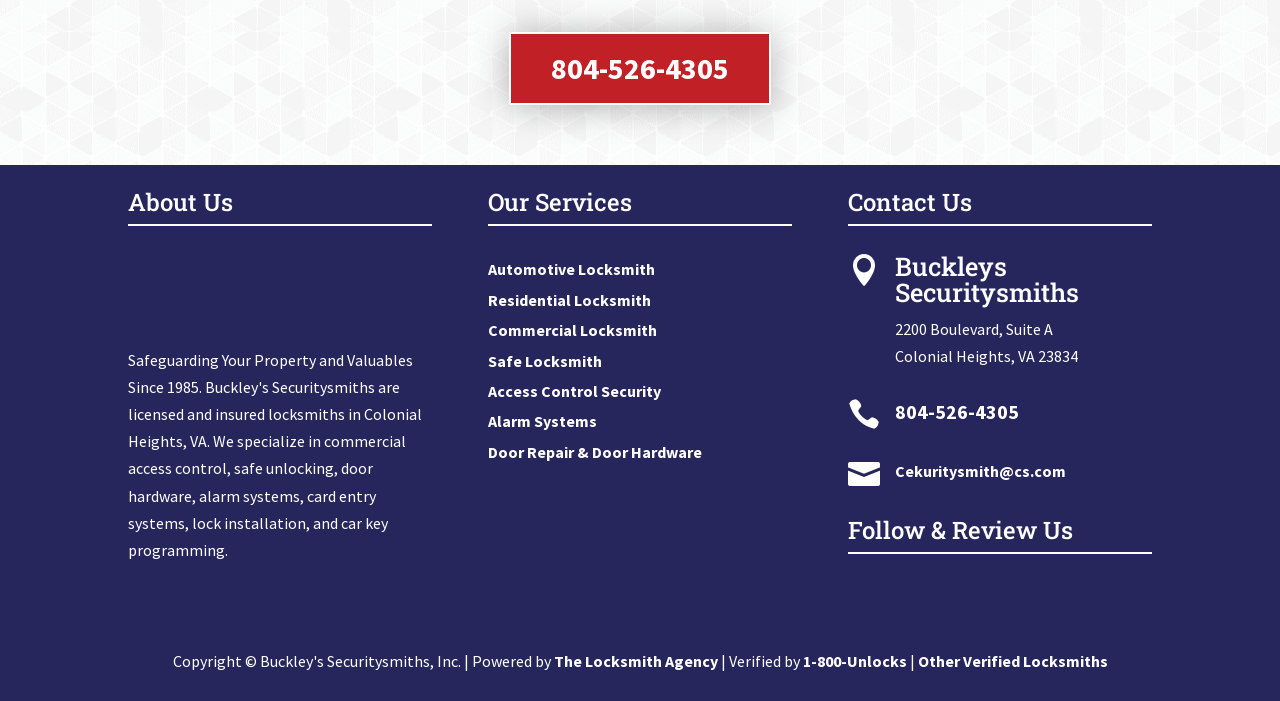Identify the bounding box for the UI element described as: "Door Repair & Door Hardware". The coordinates should be four float numbers between 0 and 1, i.e., [left, top, right, bottom].

[0.381, 0.63, 0.549, 0.659]